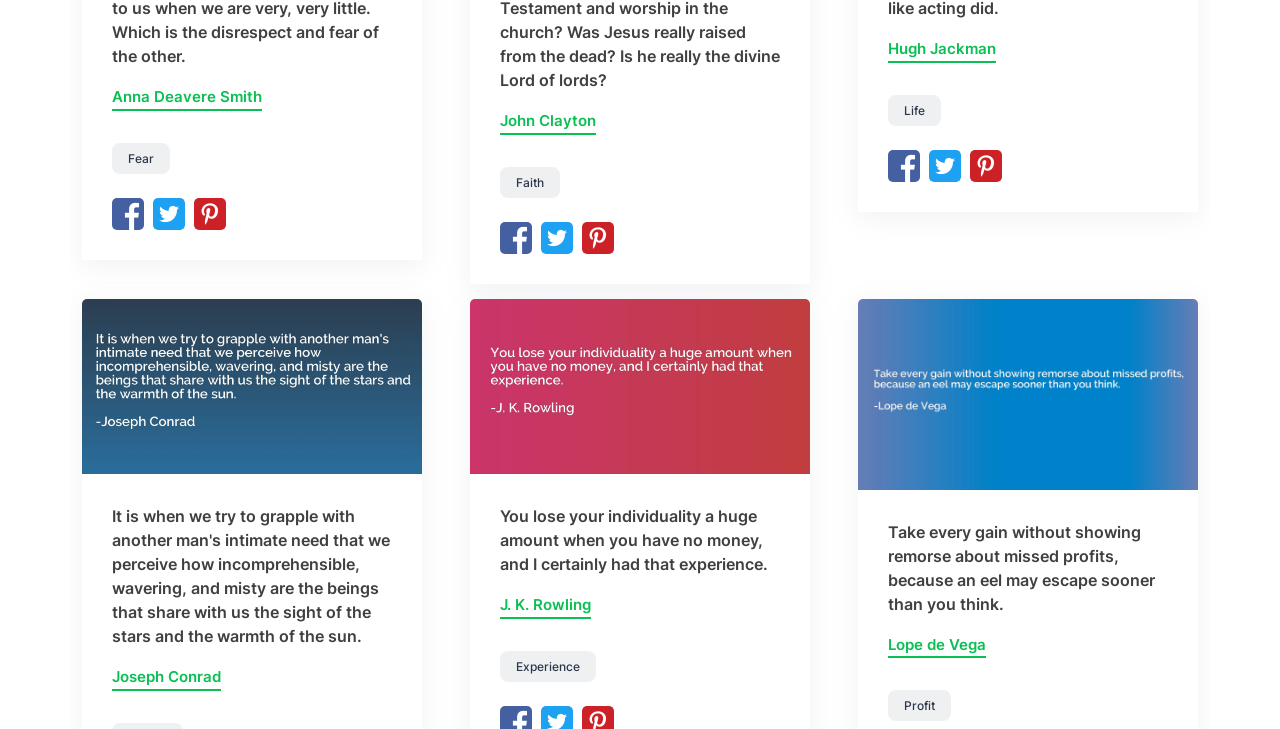Please answer the following question using a single word or phrase: 
What is the first social media platform listed?

Facebook